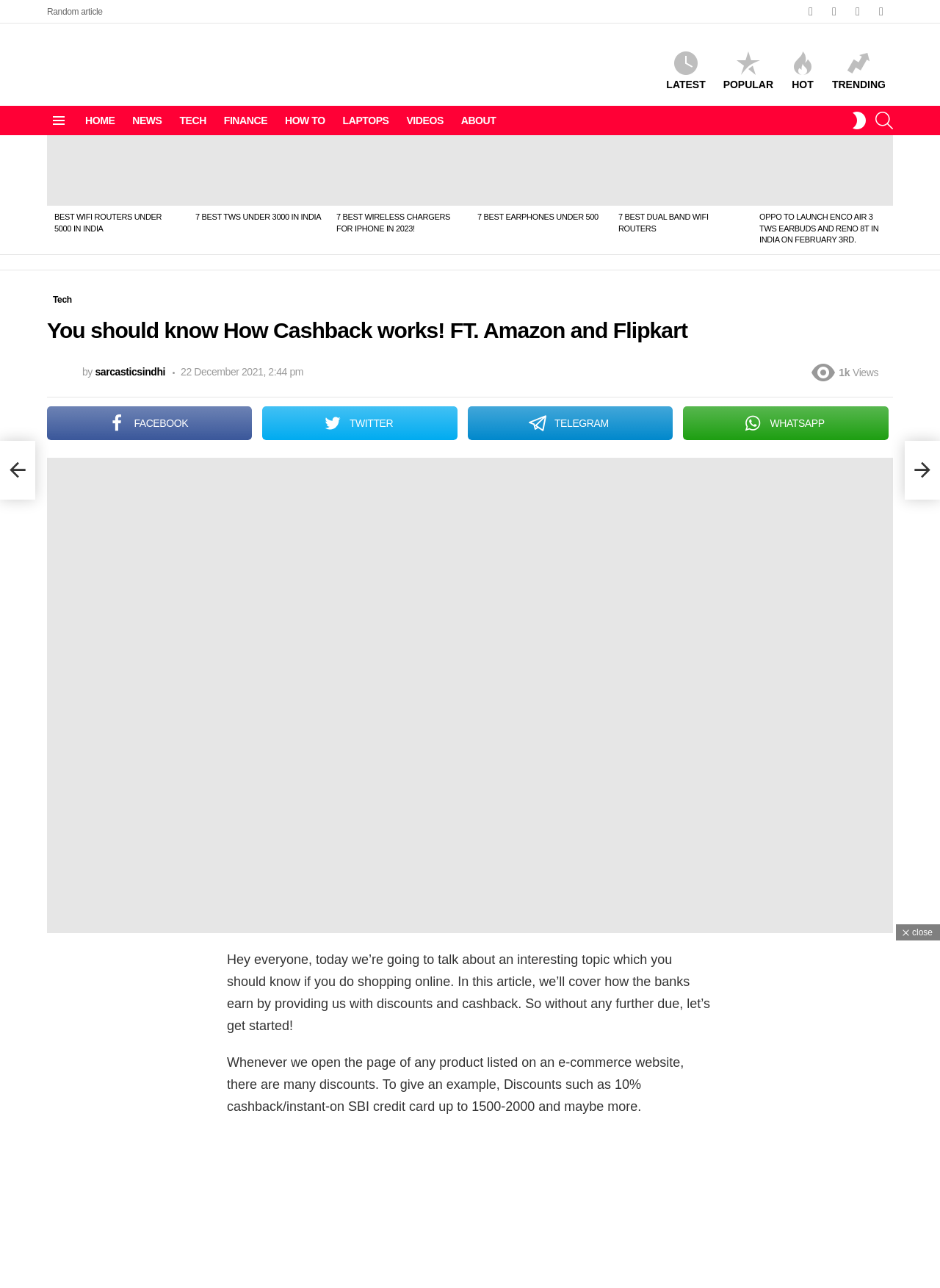What is the name of the website?
Please answer the question with a detailed and comprehensive explanation.

The name of the website can be found in the top-left corner of the webpage, where it says 'Sarcastic Sindhi' with an image of a logo next to it.